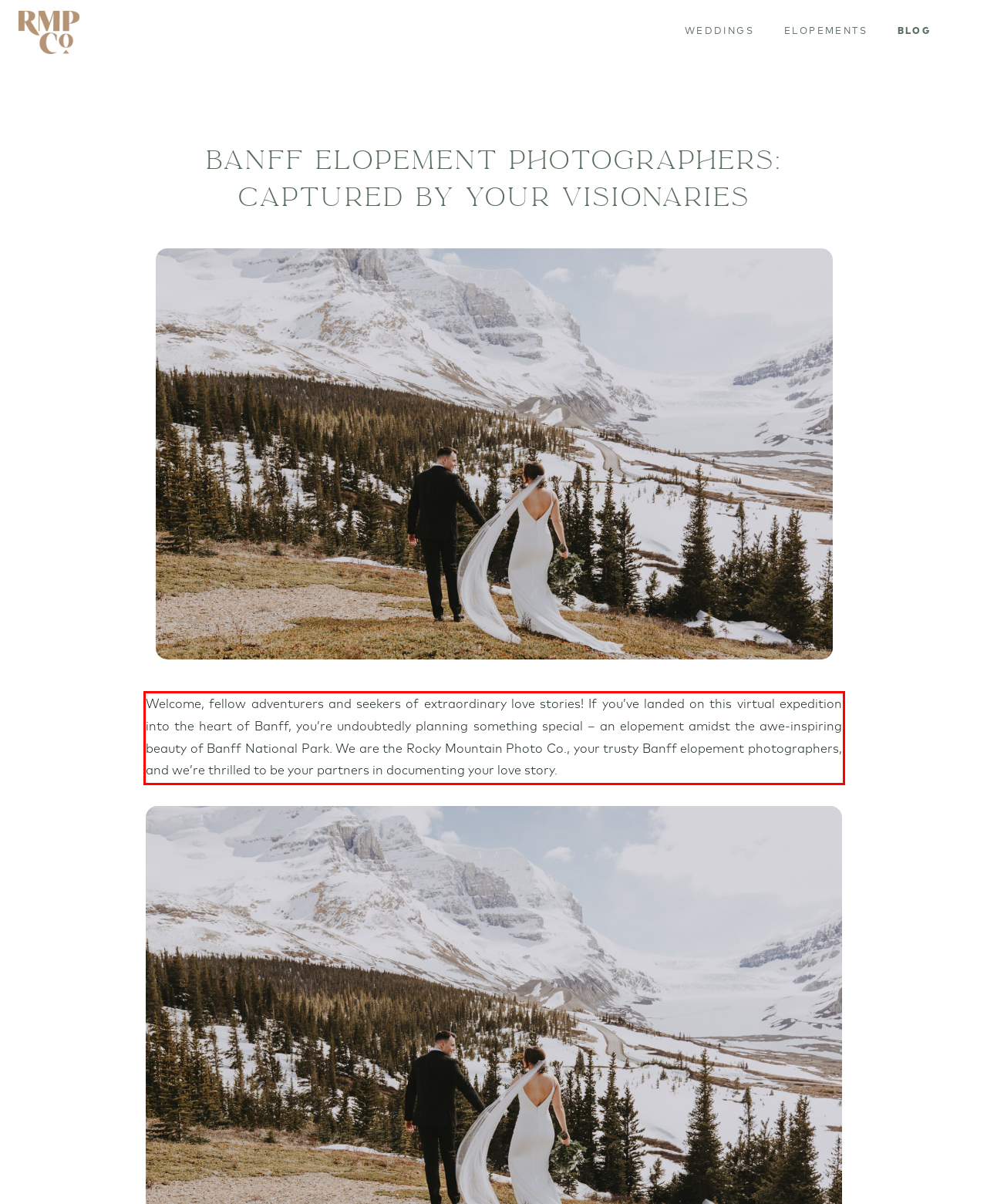The screenshot provided shows a webpage with a red bounding box. Apply OCR to the text within this red bounding box and provide the extracted content.

Welcome, fellow adventurers and seekers of extraordinary love stories! If you’ve landed on this virtual expedition into the heart of Banff, you’re undoubtedly planning something special – an elopement amidst the awe-inspiring beauty of Banff National Park. We are the Rocky Mountain Photo Co., your trusty Banff elopement photographers, and we’re thrilled to be your partners in documenting your love story.